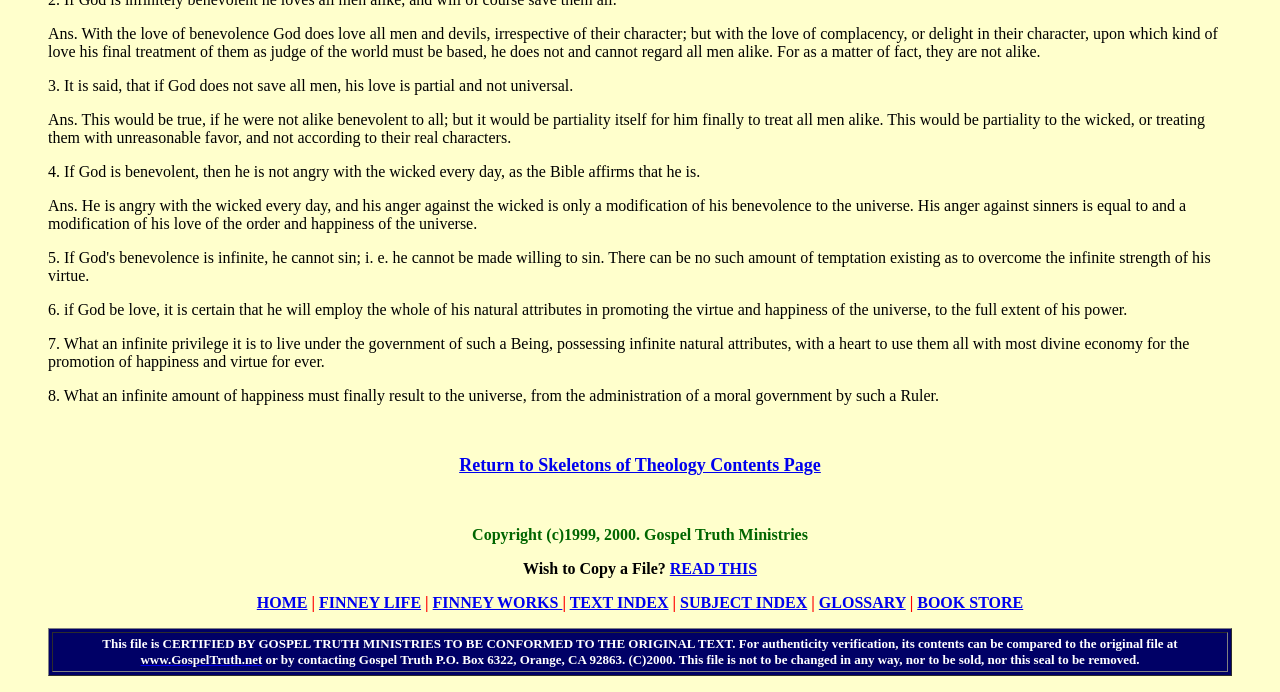Find the bounding box coordinates of the element to click in order to complete the given instruction: "Click on HOME."

[0.201, 0.858, 0.24, 0.883]